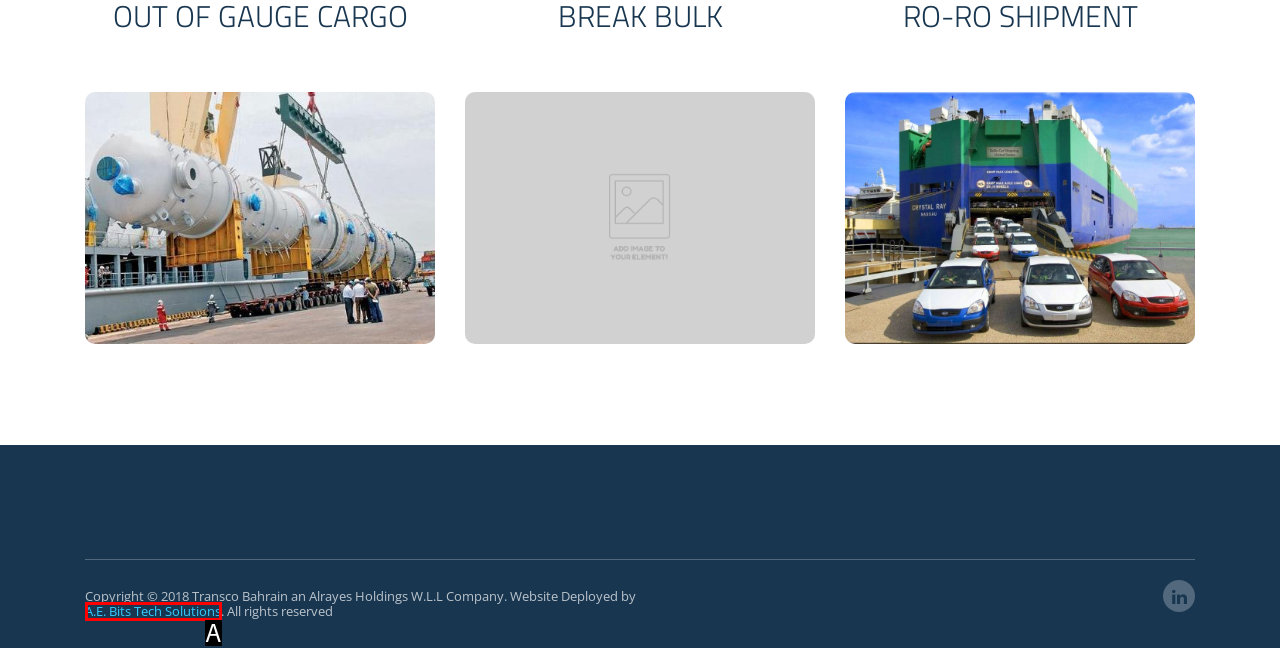Select the letter of the option that corresponds to: Milk Sidra
Provide the letter from the given options.

None